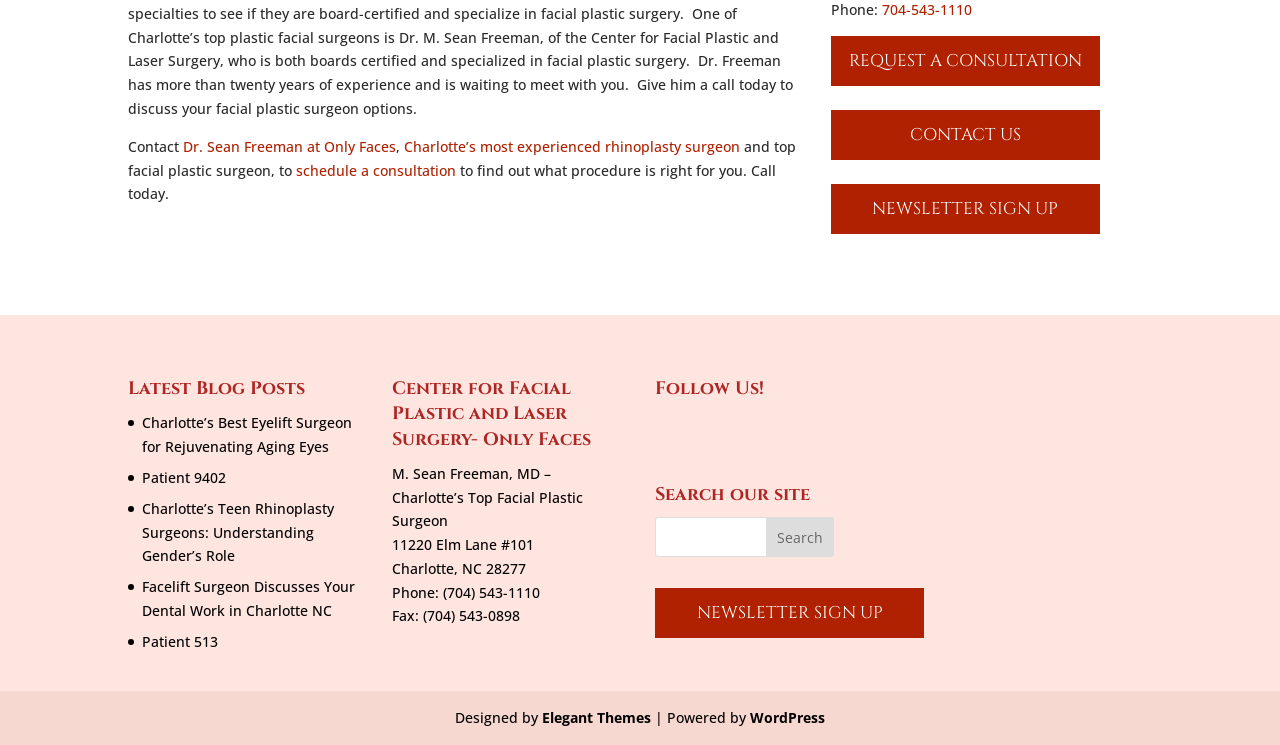Locate the bounding box coordinates of the element you need to click to accomplish the task described by this instruction: "Follow us on Facebook".

[0.512, 0.567, 0.545, 0.593]